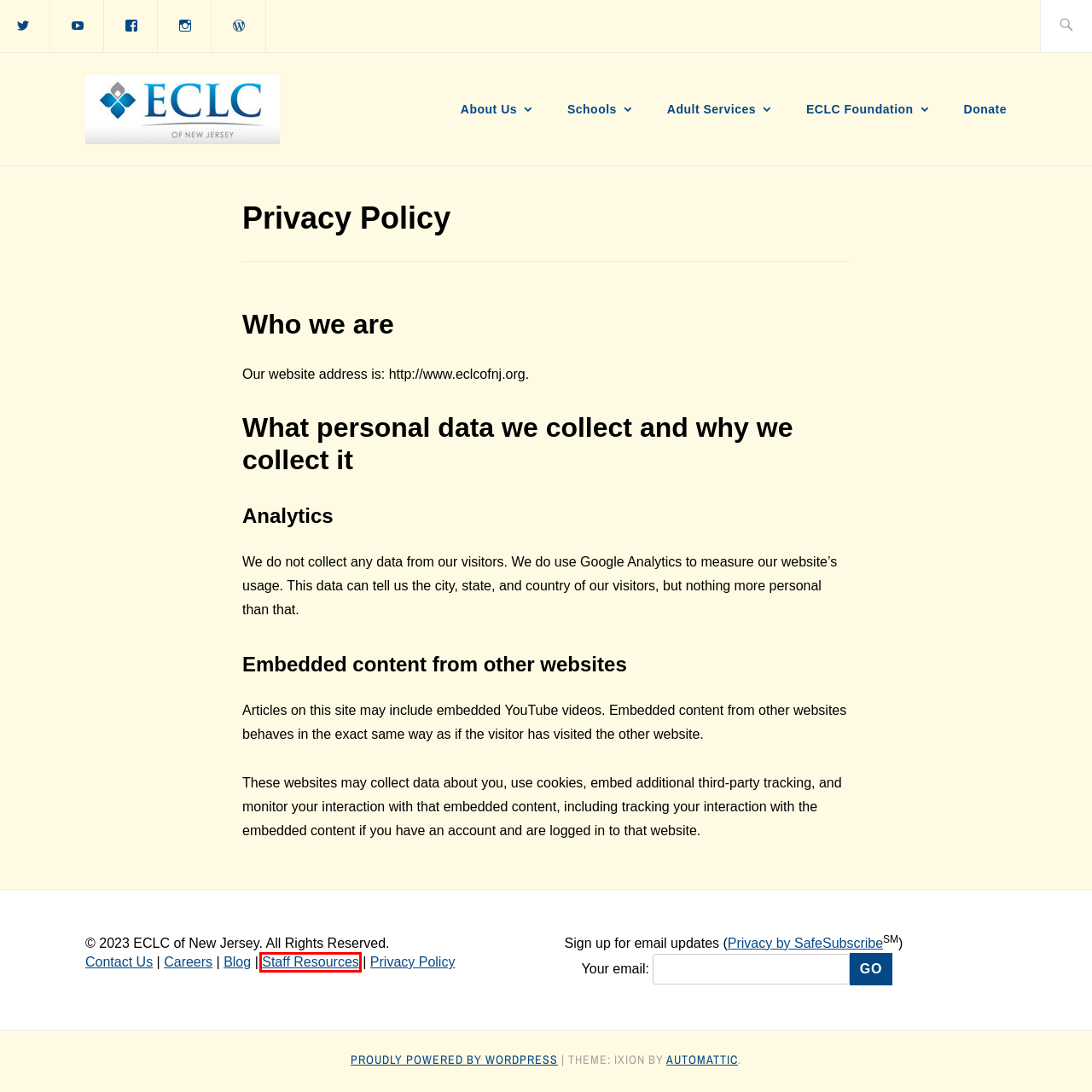You are given a screenshot depicting a webpage with a red bounding box around a UI element. Select the description that best corresponds to the new webpage after clicking the selected element. Here are the choices:
A. Schools ·
B. Blog Tool, Publishing Platform, and CMS – WordPress.org
C. ECLC Foundation ·
D. About Us ·
E. Staff Resources ·
F. Automattic – Making the web a better place
G. ECLC Foundation
H. “Education, Careers & Lifelong Community” for Children and Adults with Special Needs ·

E